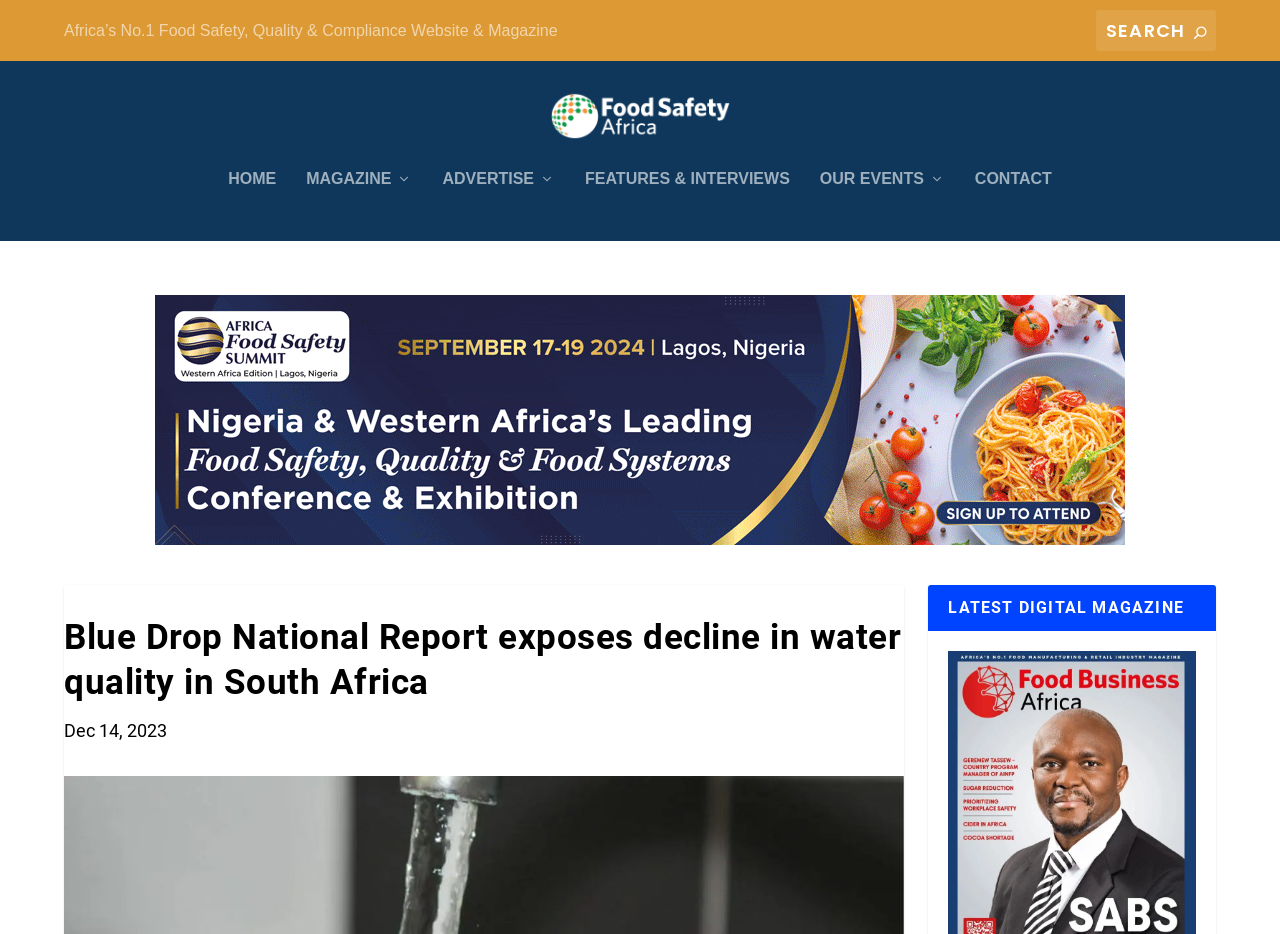Find the bounding box coordinates of the clickable region needed to perform the following instruction: "Read the latest digital magazine". The coordinates should be provided as four float numbers between 0 and 1, i.e., [left, top, right, bottom].

[0.725, 0.611, 0.95, 0.661]